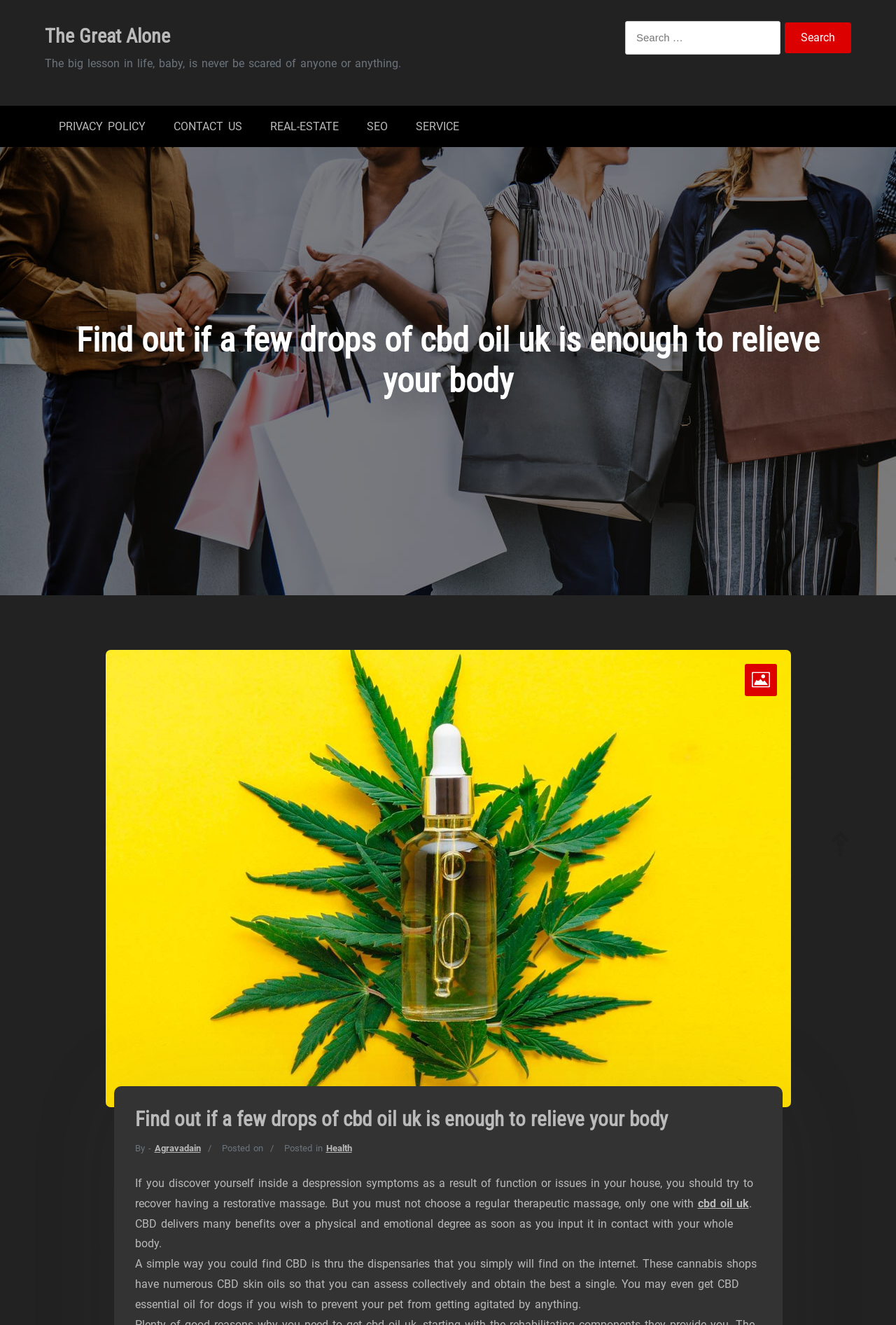Please indicate the bounding box coordinates of the element's region to be clicked to achieve the instruction: "Visit the CONTACT US page". Provide the coordinates as four float numbers between 0 and 1, i.e., [left, top, right, bottom].

[0.178, 0.08, 0.286, 0.111]